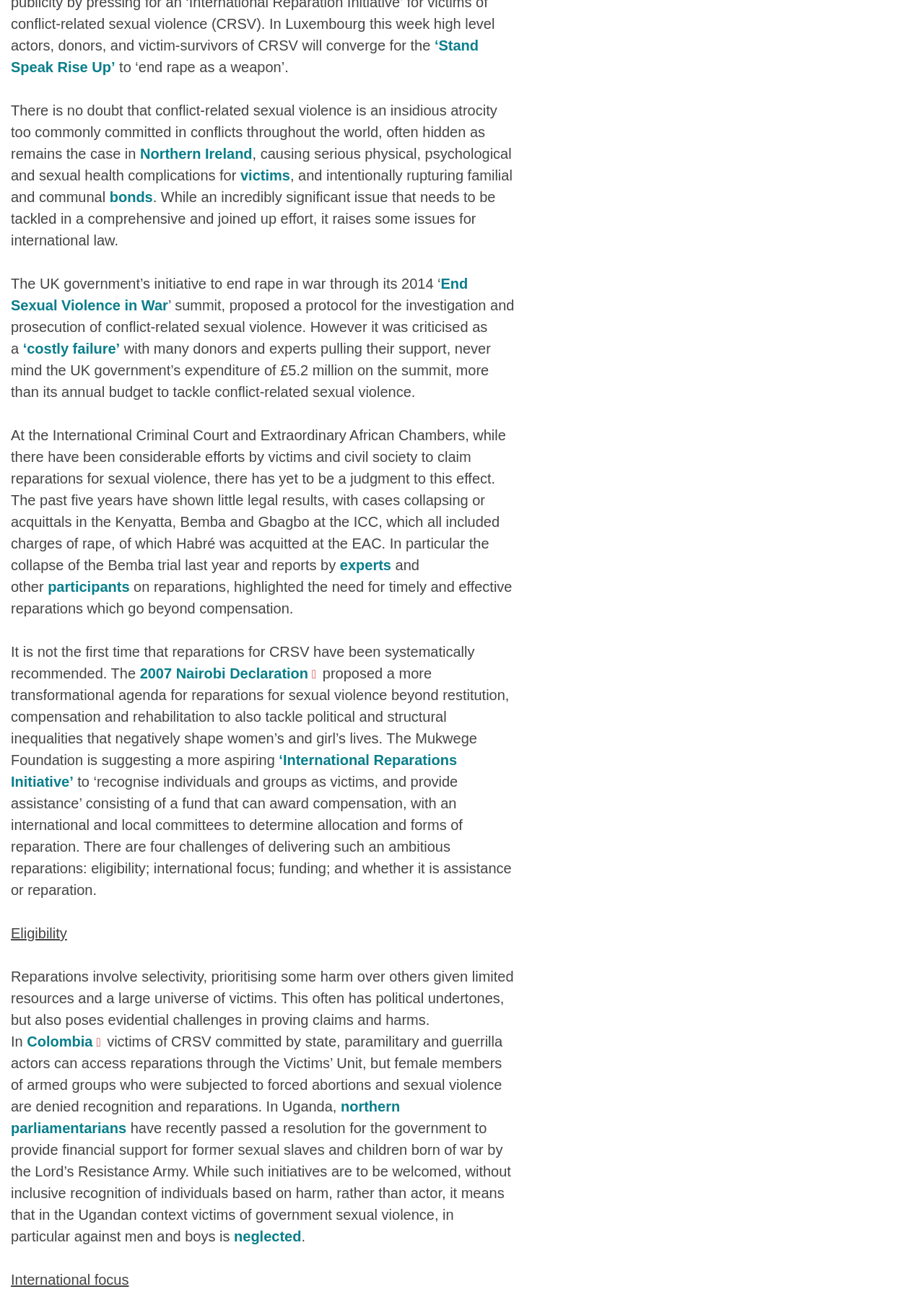Pinpoint the bounding box coordinates for the area that should be clicked to perform the following instruction: "Click on the 'Topsorted.com' link".

None